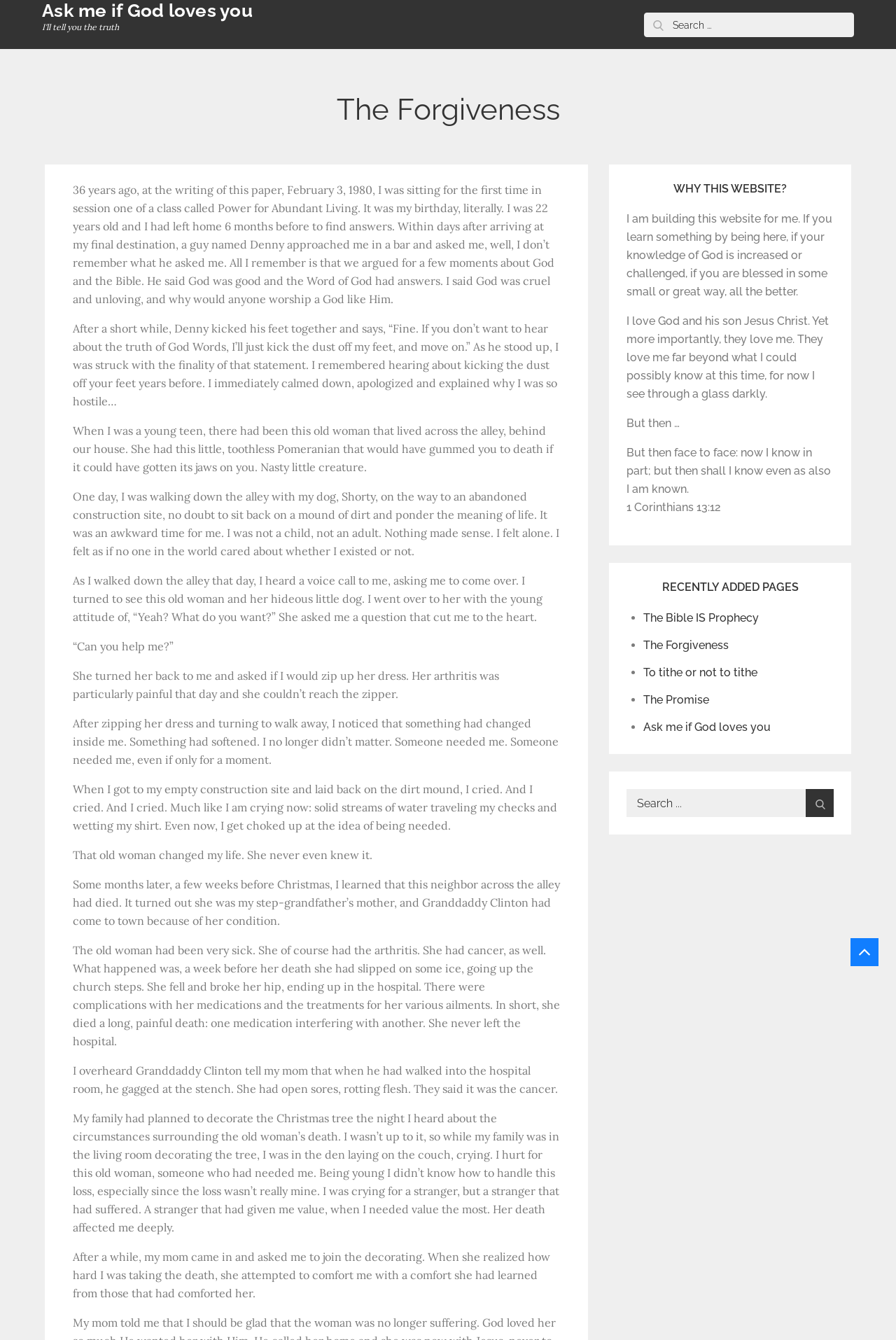What is the title of the first story the author shares on the website?
Please provide a comprehensive answer based on the visual information in the image.

The first story the author shares on the website is titled 'The Forgiveness', which is about his experience with a class called Power for Abundant Living and how it changed his life.